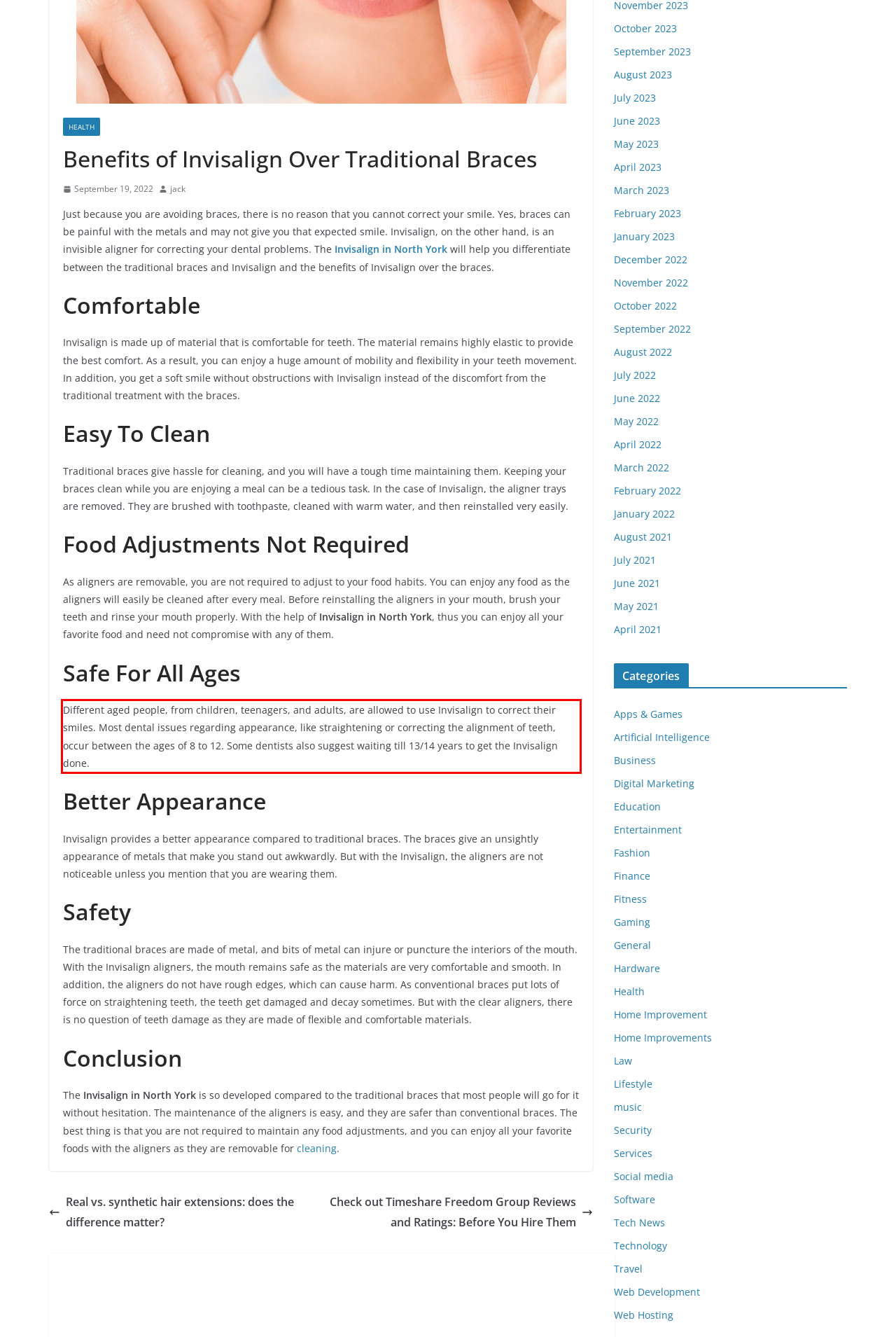Please perform OCR on the text content within the red bounding box that is highlighted in the provided webpage screenshot.

Different aged people, from children, teenagers, and adults, are allowed to use Invisalign to correct their smiles. Most dental issues regarding appearance, like straightening or correcting the alignment of teeth, occur between the ages of 8 to 12. Some dentists also suggest waiting till 13/14 years to get the Invisalign done.